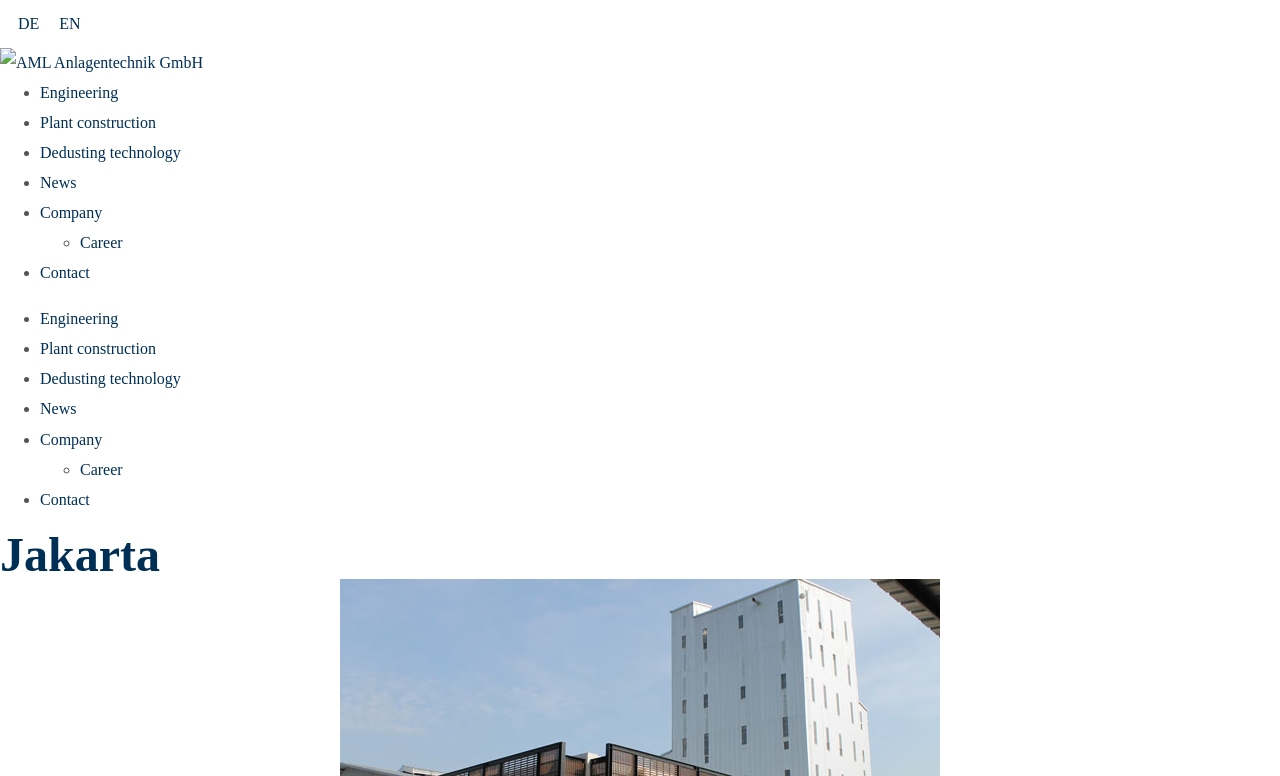What is the purpose of the 'News' section?
Based on the image, provide a one-word or brief-phrase response.

To provide company news